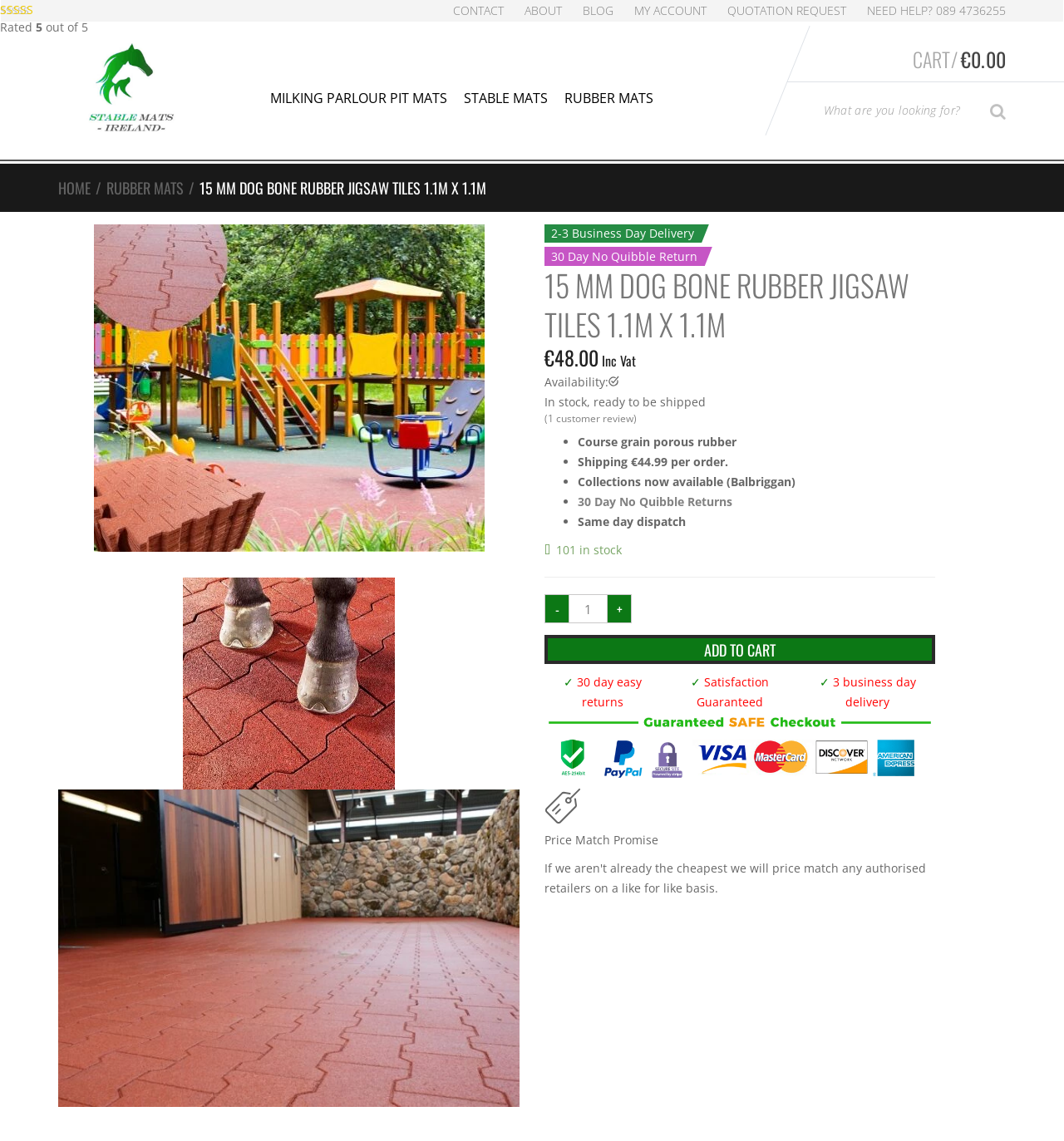Identify and provide the title of the webpage.

15 MM DOG BONE RUBBER JIGSAW TILES 1.1M X 1.1M